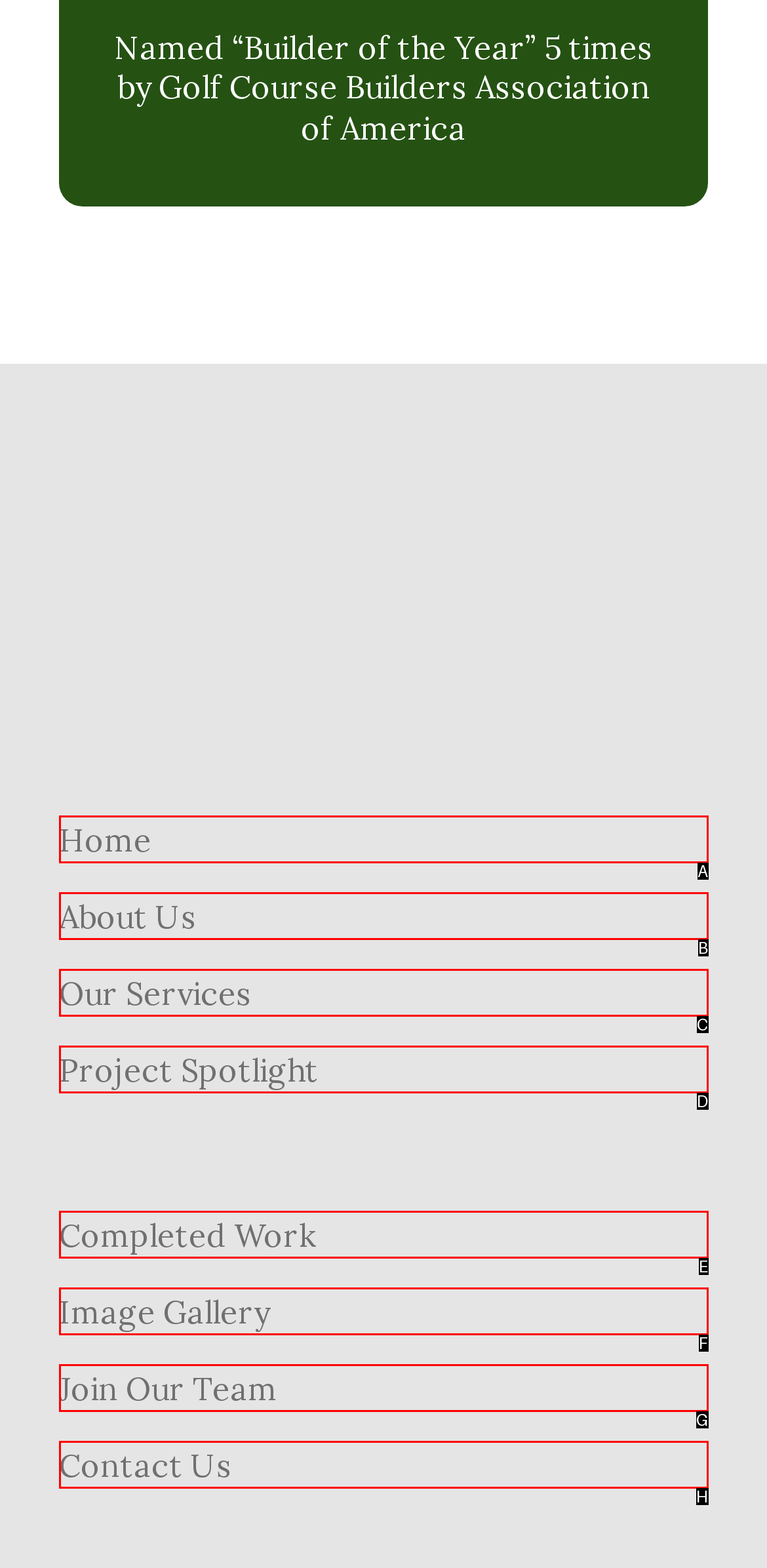Match the element description: Our Services to the correct HTML element. Answer with the letter of the selected option.

C